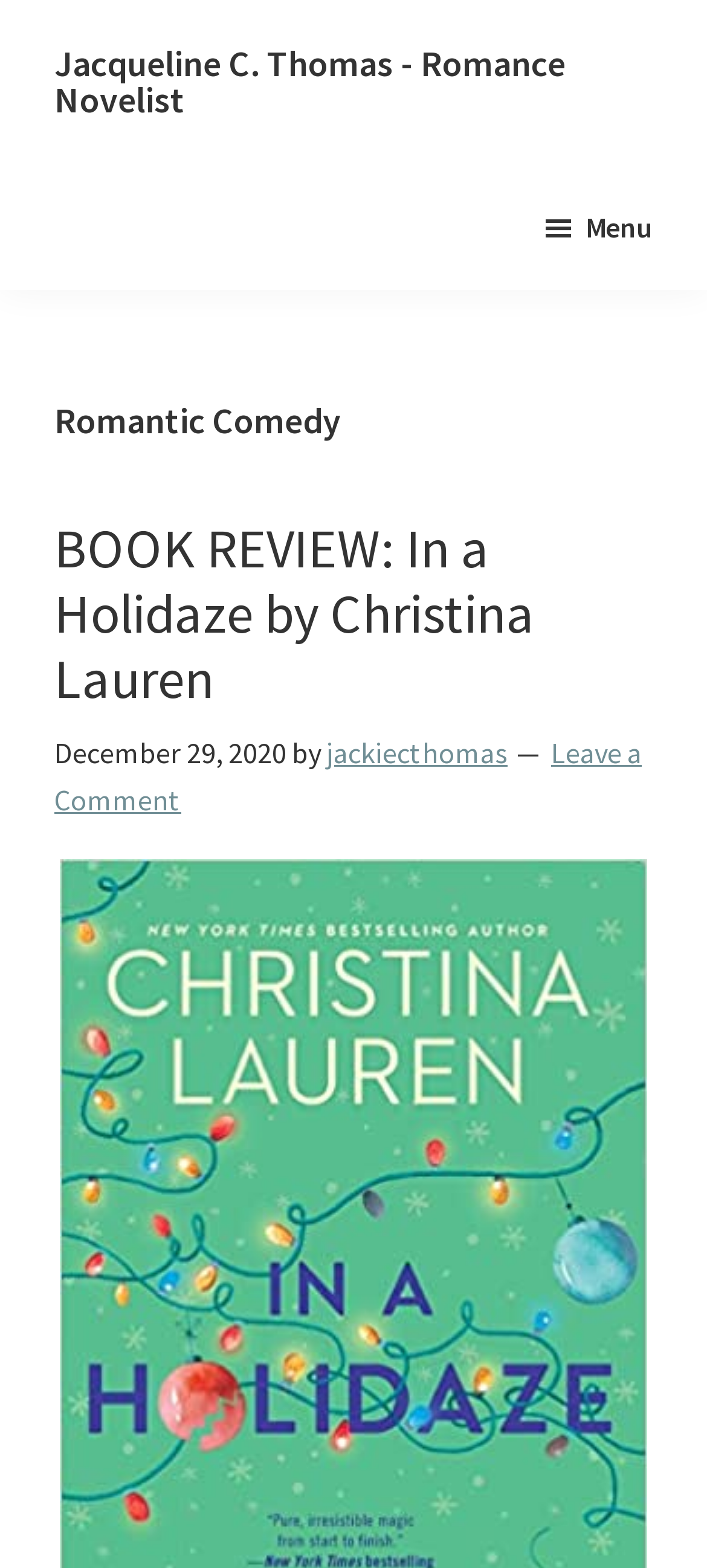Explain in detail what is displayed on the webpage.

The webpage is about Romantic Comedy, specifically featuring a book review. At the top-left corner, there are three links to skip to main content, primary sidebar, and footer, respectively. Below these links, a prominent link to "Jacqueline C. Thomas - Romance Novelist" is displayed.

On the top-right side, a menu button is located, which is not expanded. Below the menu button, a heading "Romantic Comedy" is displayed, followed by a header section that takes up most of the width of the page. Within this header section, a book review is featured, titled "BOOK REVIEW: In a Holidaze by Christina Lauren". This review includes a link to the review itself, a timestamp indicating the review was posted on December 29, 2020, a link to the author's profile "jackiecthomas", and a link to leave a comment.

Overall, the webpage has a clear focus on the book review, with easy access to the main content, sidebar, and footer. The menu button on the top-right side suggests that there may be more content or features available on the webpage.